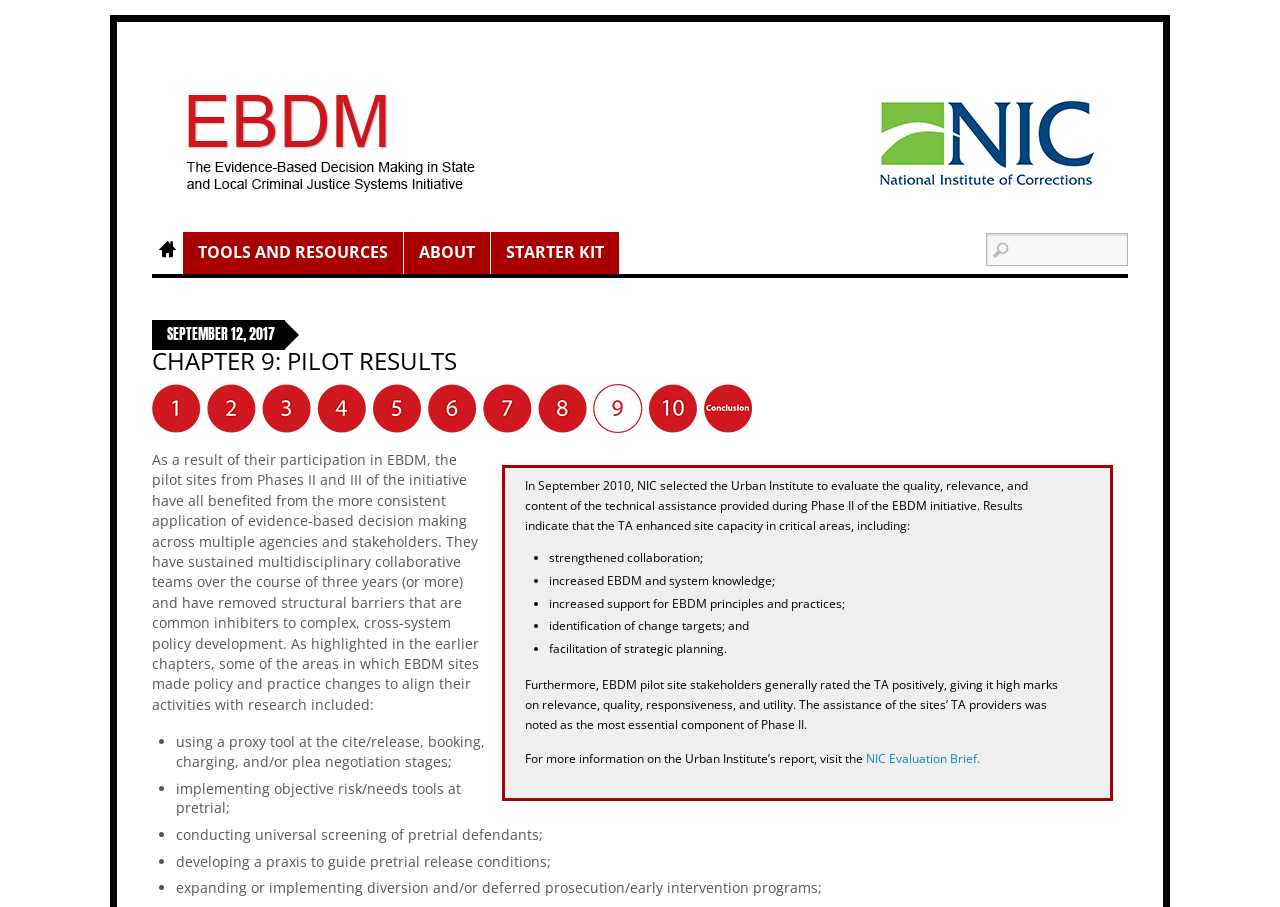Please locate the bounding box coordinates of the element's region that needs to be clicked to follow the instruction: "Learn about CHAPTER 9: PILOT RESULTS". The bounding box coordinates should be provided as four float numbers between 0 and 1, i.e., [left, top, right, bottom].

[0.119, 0.379, 0.357, 0.416]